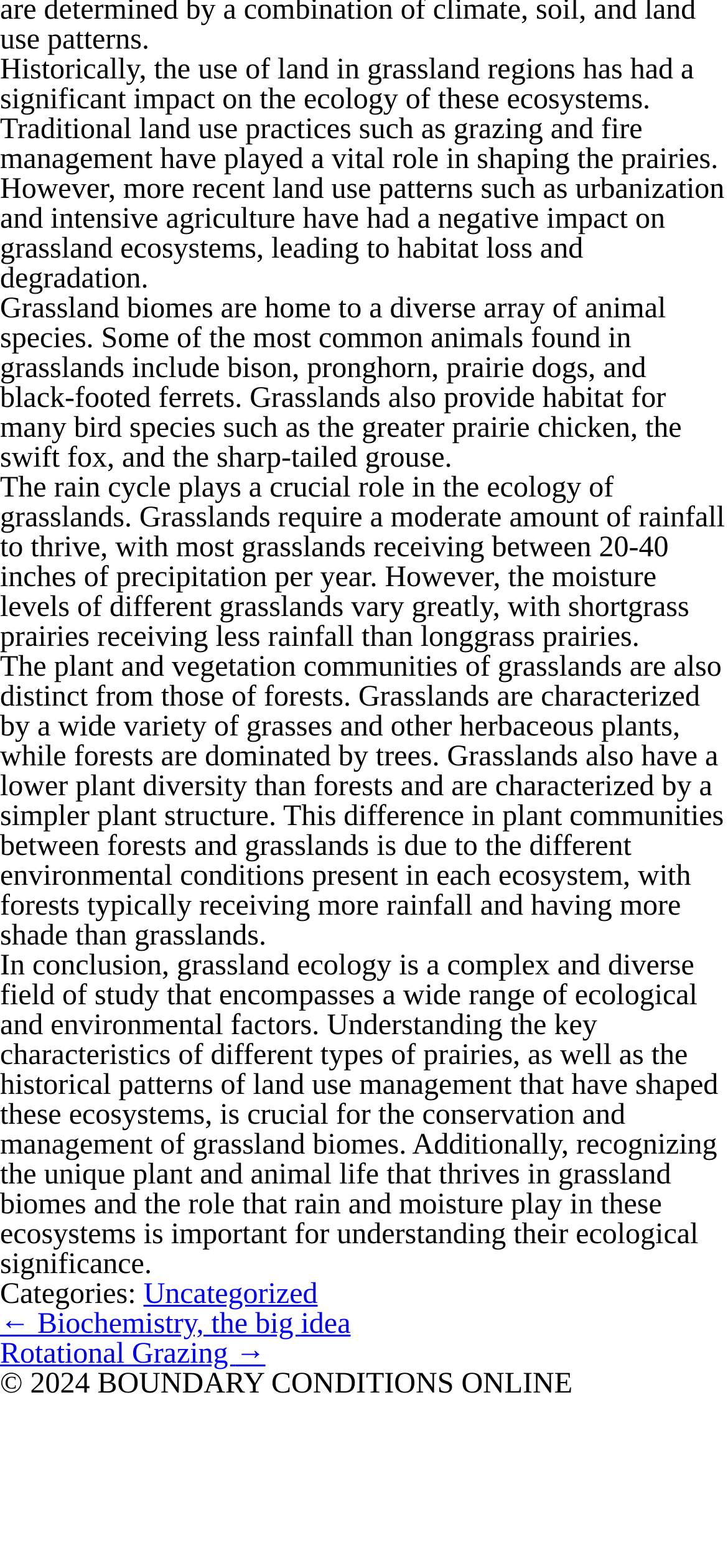What is the main topic of this webpage?
Please answer the question with a single word or phrase, referencing the image.

Grassland ecology